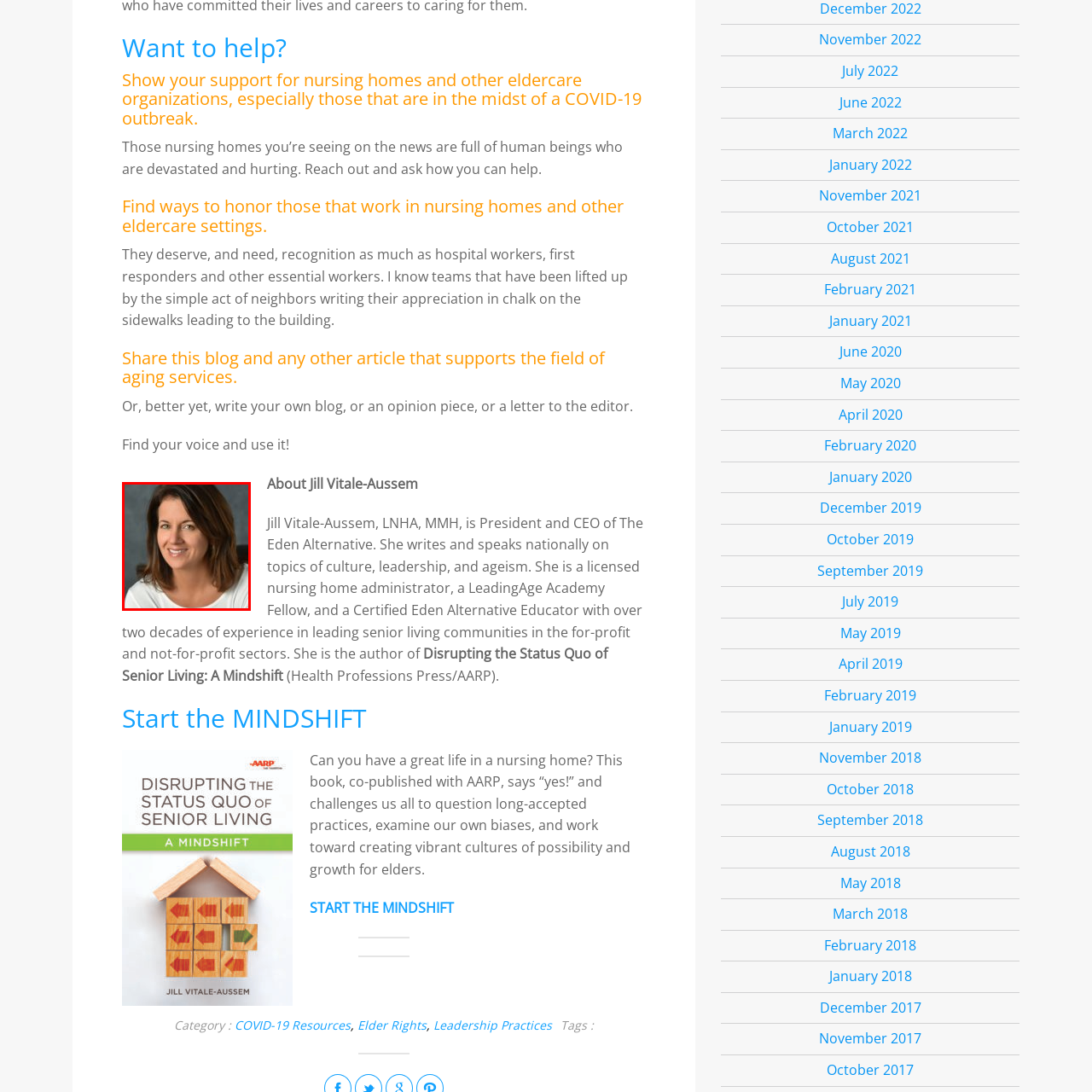Please review the portion of the image contained within the red boundary and provide a detailed answer to the subsequent question, referencing the image: What is the topic of Jill Vitale-Aussem's book?

According to the caption, Jill Vitale-Aussem has written a book titled 'Disrupting the Status Quo of Senior Living: A Mindshift', which suggests that the topic of her book is related to senior care.